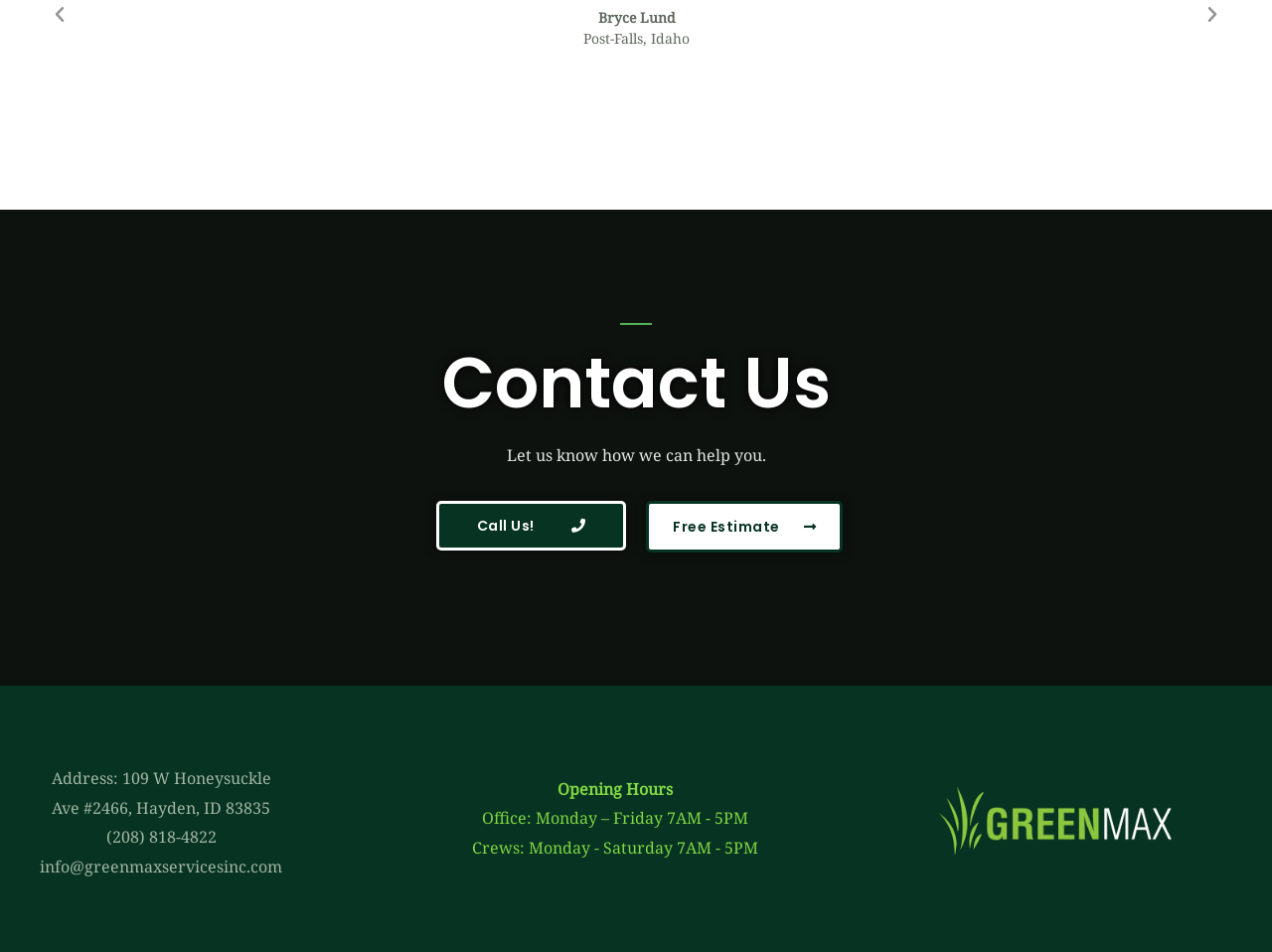What are the office hours?
Please respond to the question with a detailed and informative answer.

The 'Opening Hours' section lists the office hours as Monday to Friday from 7AM to 5PM, indicating when the business is open for visitors or customers.